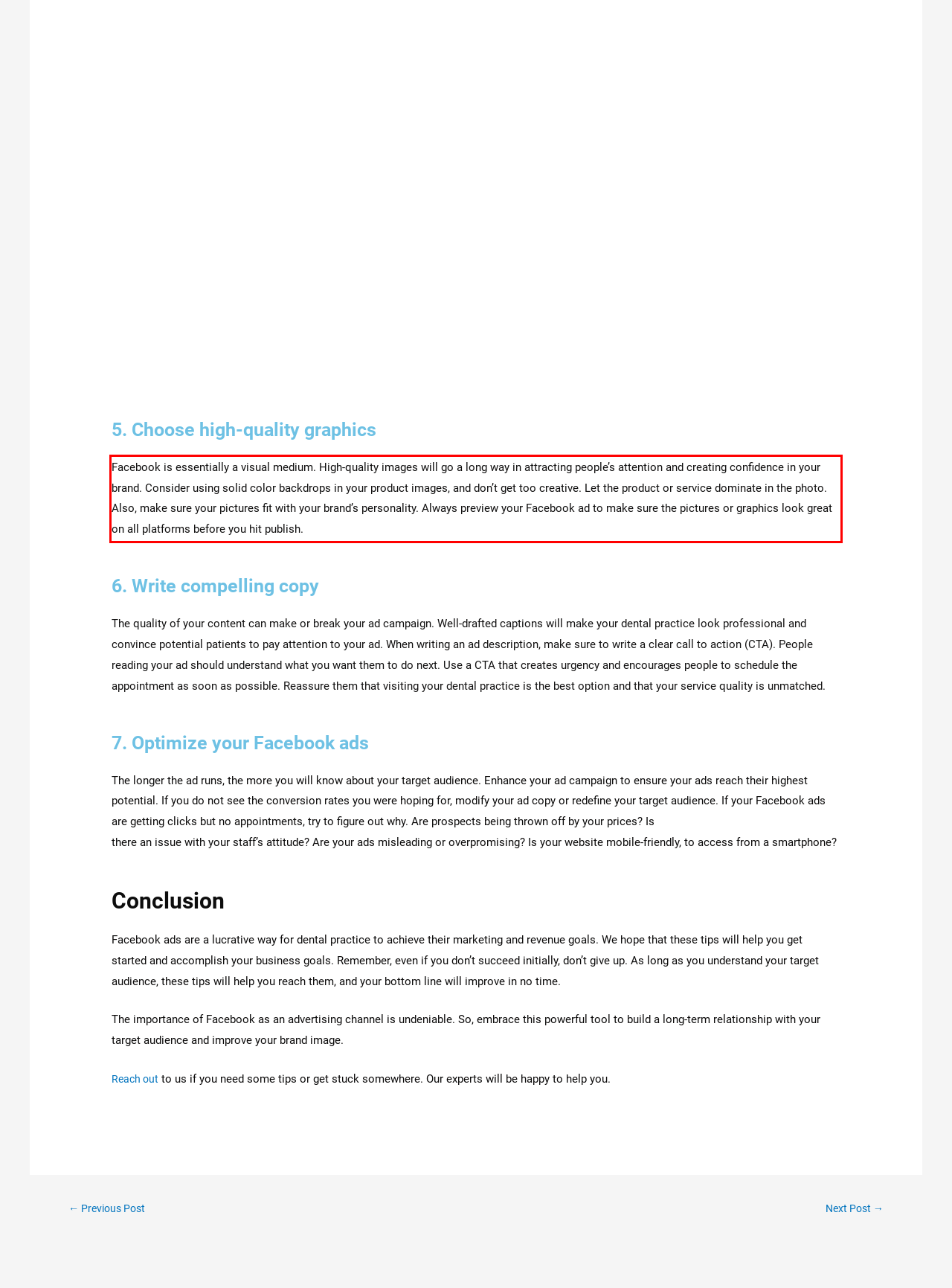Observe the screenshot of the webpage that includes a red rectangle bounding box. Conduct OCR on the content inside this red bounding box and generate the text.

Facebook is essentially a visual medium. High-quality images will go a long way in attracting people’s attention and creating confidence in your brand. Consider using solid color backdrops in your product images, and don’t get too creative. Let the product or service dominate in the photo. Also, make sure your pictures fit with your brand’s personality. Always preview your Facebook ad to make sure the pictures or graphics look great on all platforms before you hit publish.